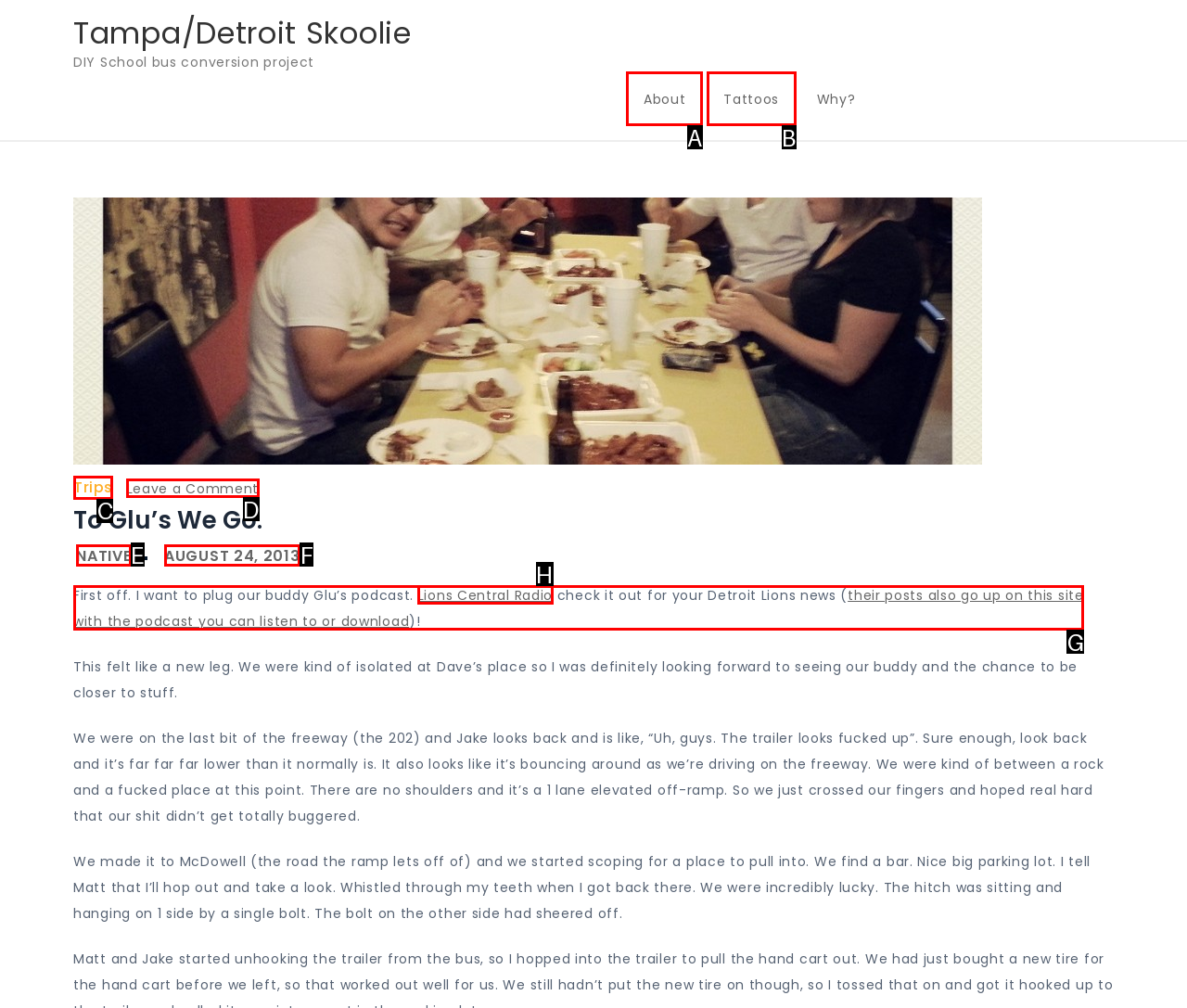Choose the letter of the UI element necessary for this task: Go to the 'Trips' page
Answer with the correct letter.

C